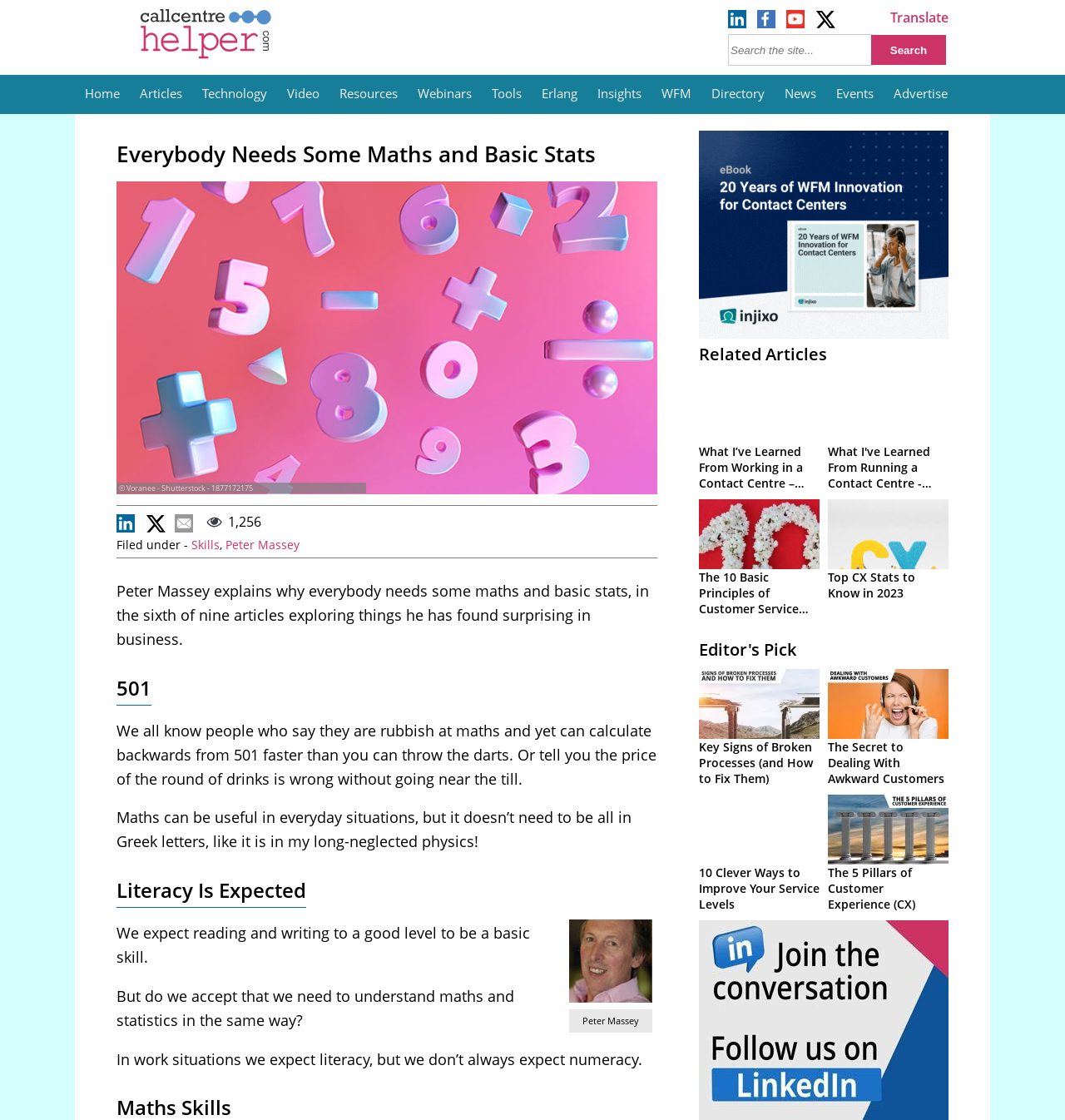Identify the bounding box coordinates of the element to click to follow this instruction: 'Click the 'Home' button'. Ensure the coordinates are four float values between 0 and 1, provided as [left, top, right, bottom].

[0.07, 0.067, 0.122, 0.1]